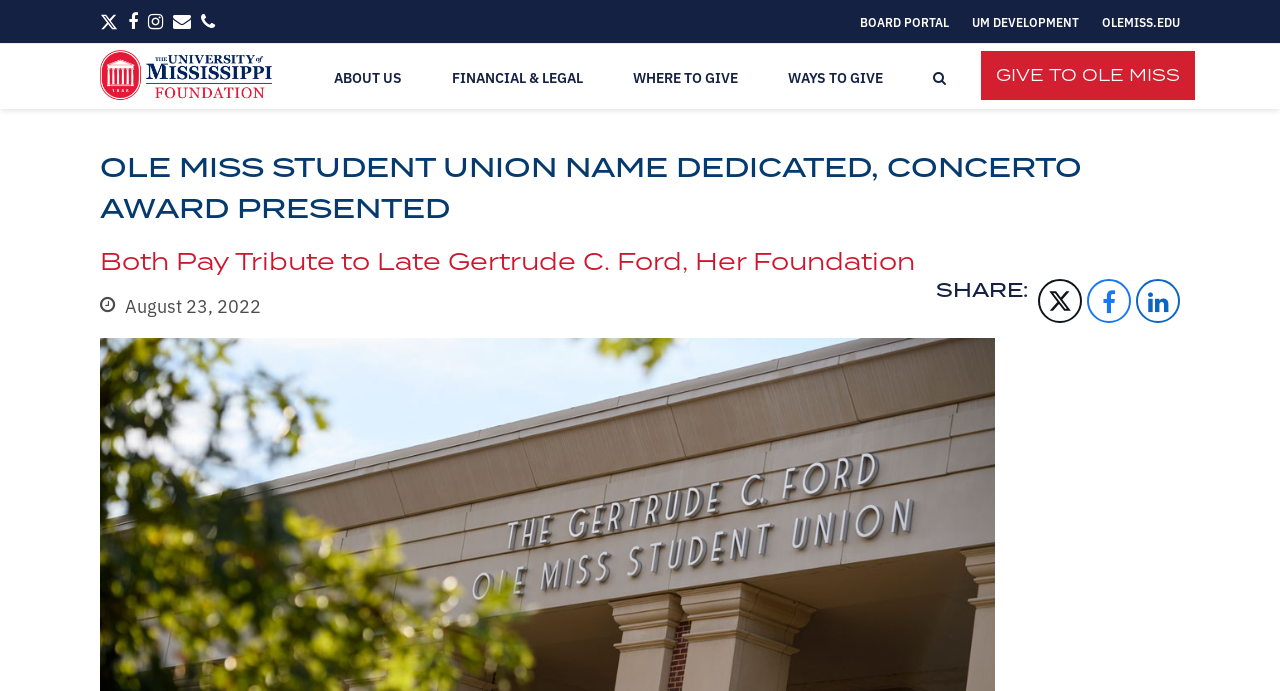What is the foundation's name?
Answer with a single word or phrase, using the screenshot for reference.

University of Mississippi Foundation